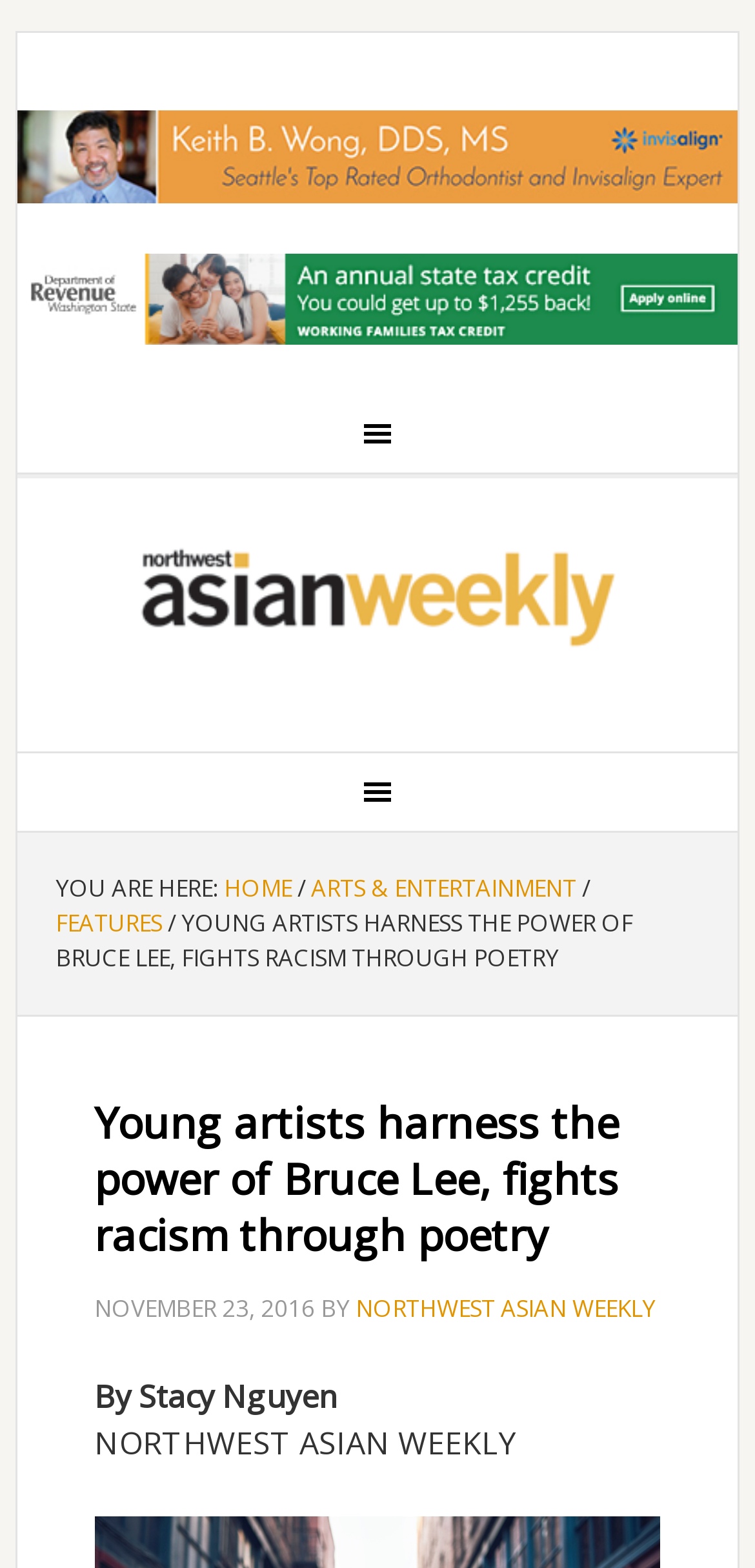What is the topic of the article? Please answer the question using a single word or phrase based on the image.

Young artists fighting racism through poetry